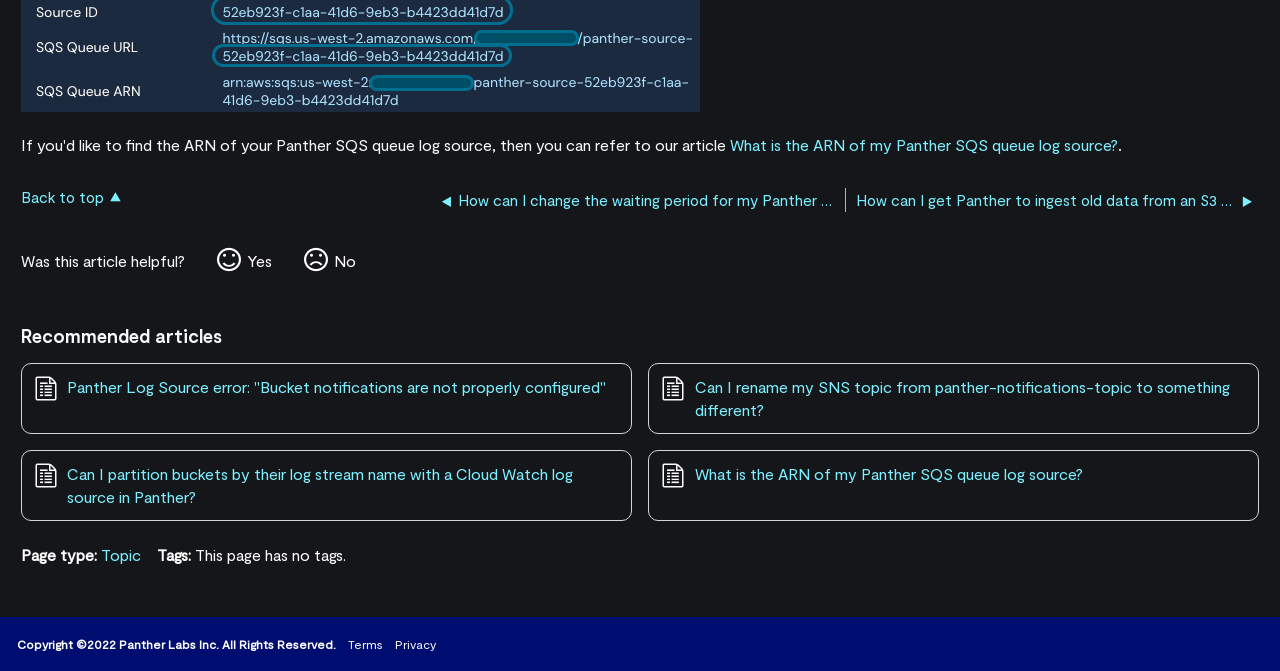Find the bounding box coordinates corresponding to the UI element with the description: "No". The coordinates should be formatted as [left, top, right, bottom], with values as floats between 0 and 1.

[0.237, 0.366, 0.278, 0.413]